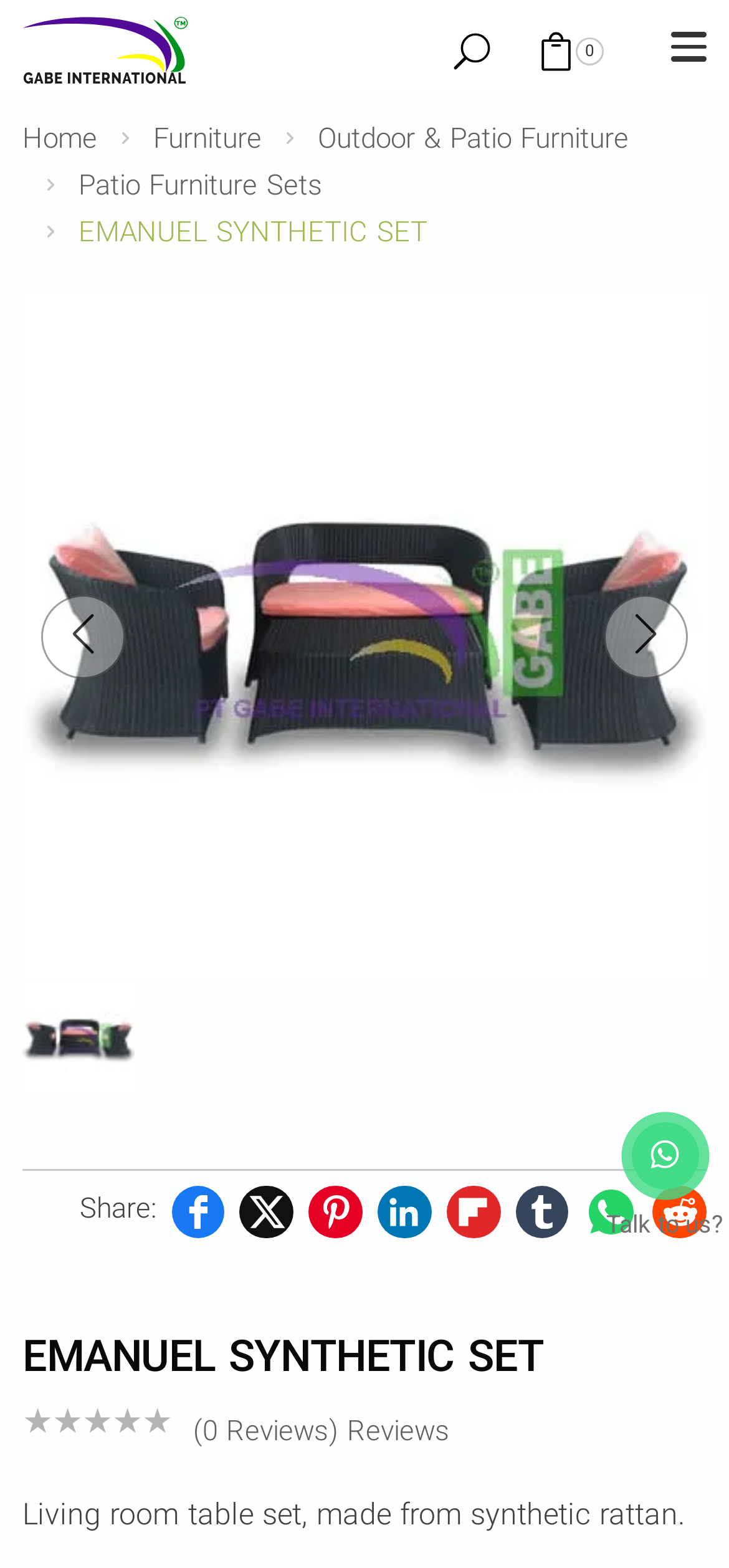What is the material of the living room table set?
Look at the image and answer the question using a single word or phrase.

Synthetic rattan